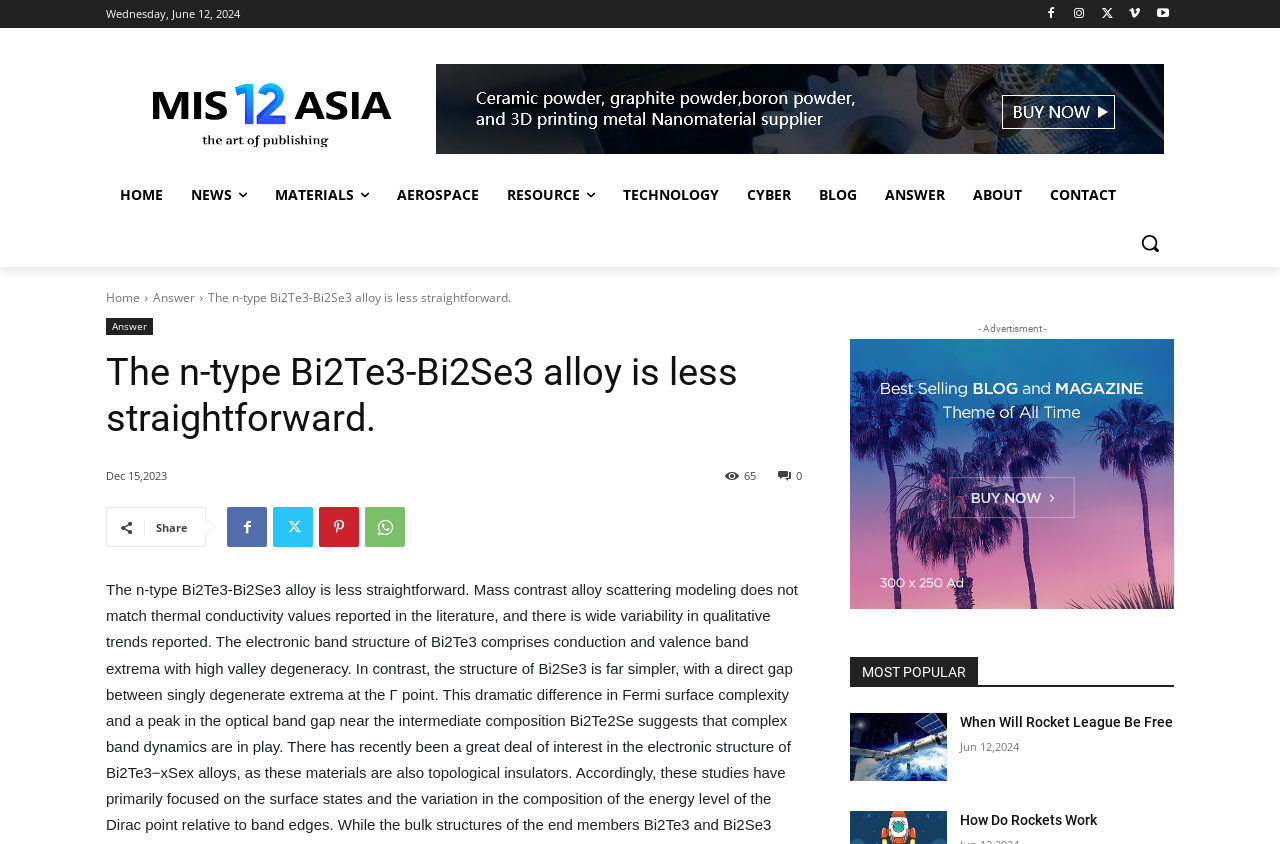Please identify the bounding box coordinates of the element's region that should be clicked to execute the following instruction: "Share the article". The bounding box coordinates must be four float numbers between 0 and 1, i.e., [left, top, right, bottom].

[0.122, 0.616, 0.147, 0.634]